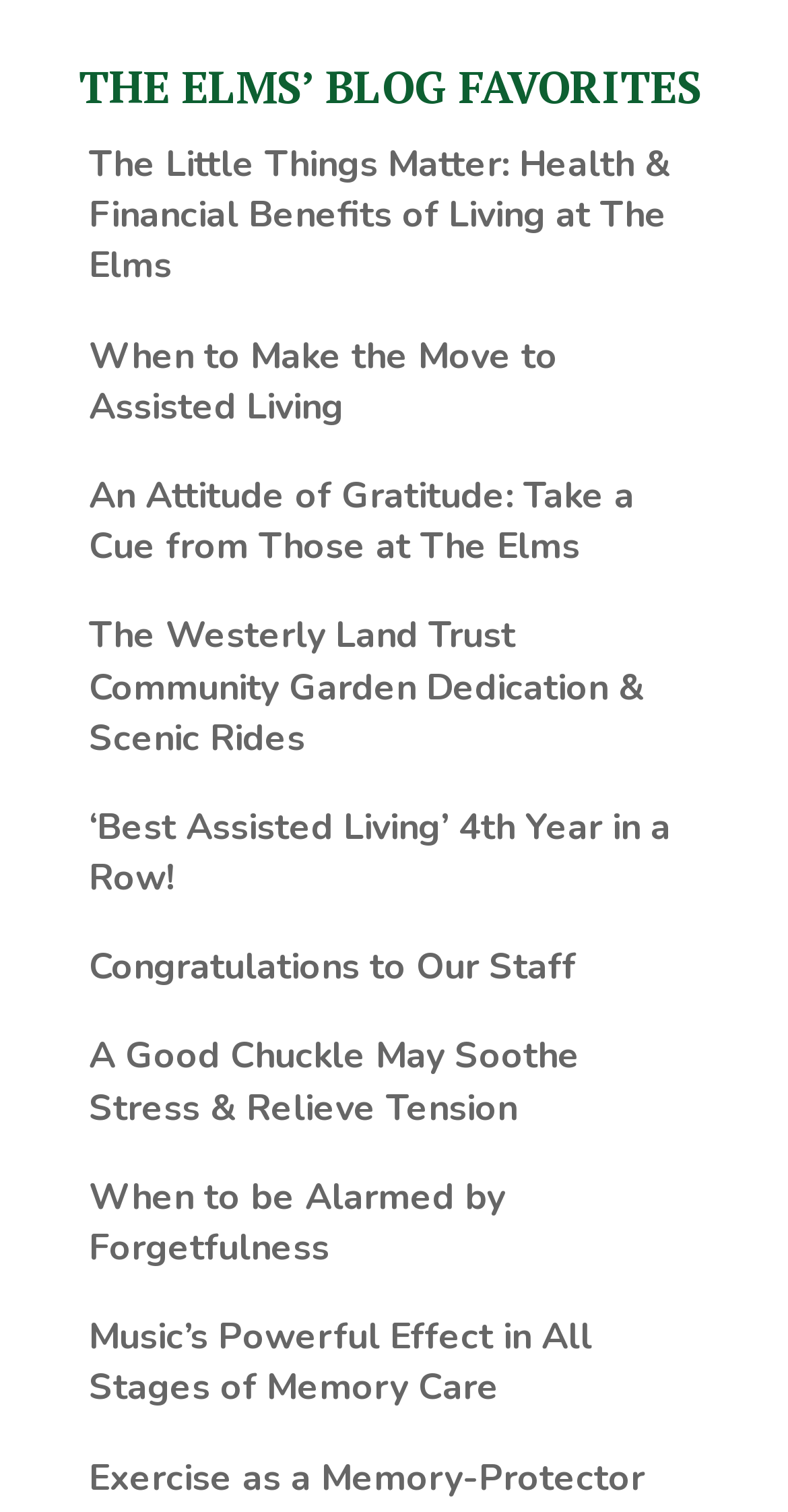Provide your answer in a single word or phrase: 
How many links are there on the webpage?

9